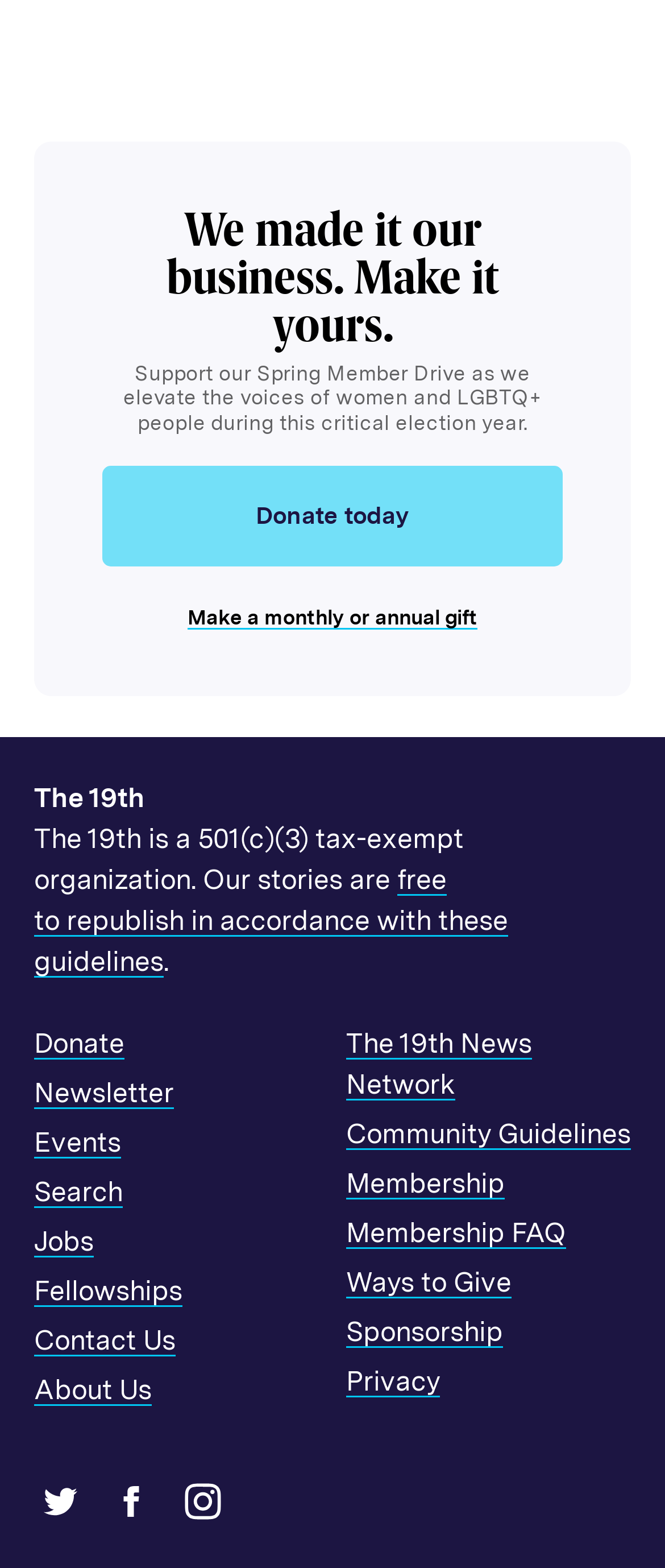Provide a one-word or short-phrase response to the question:
What is the name of the organization?

The 19th